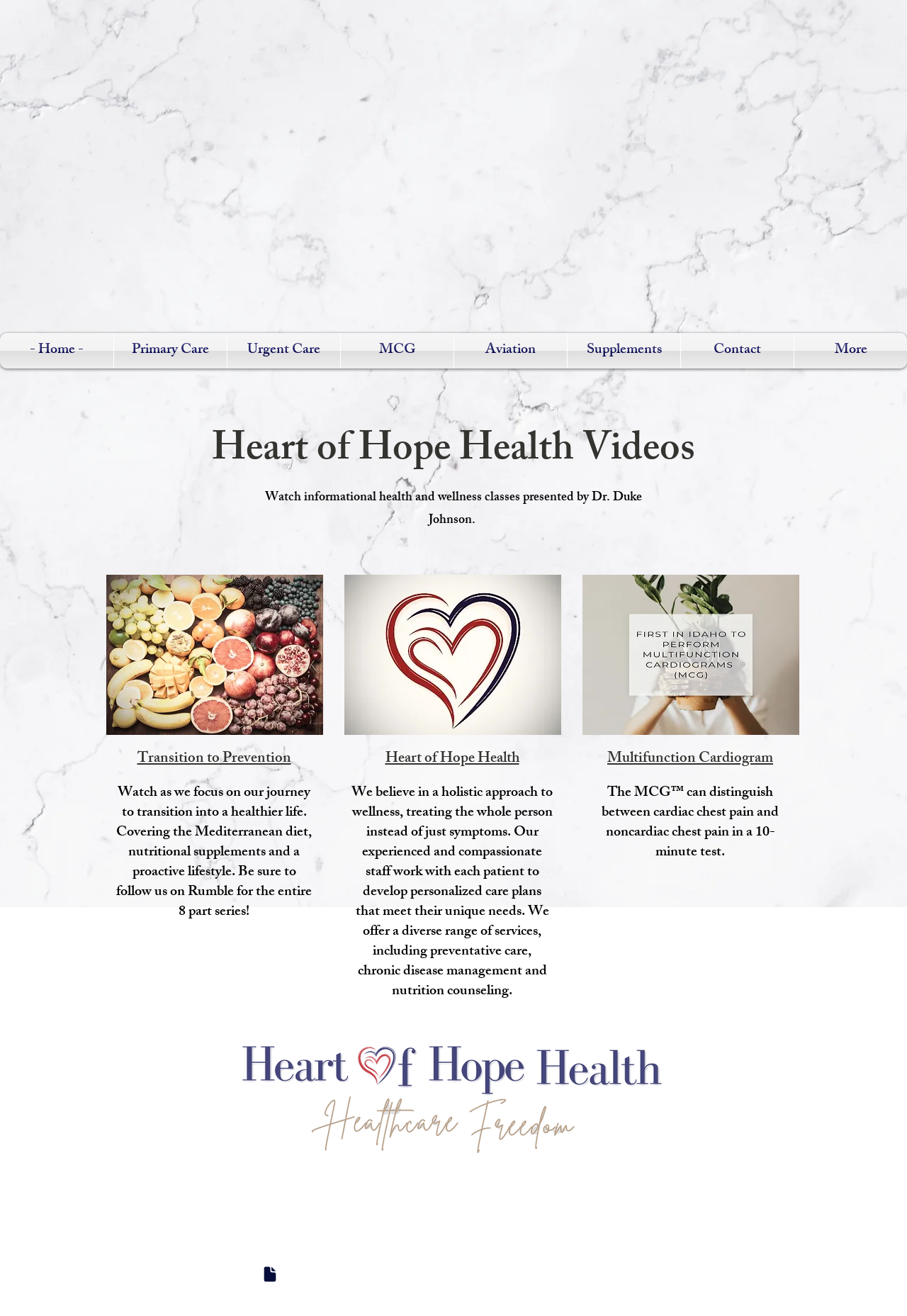Can you identify and provide the main heading of the webpage?

Heart of Hope Health Videos